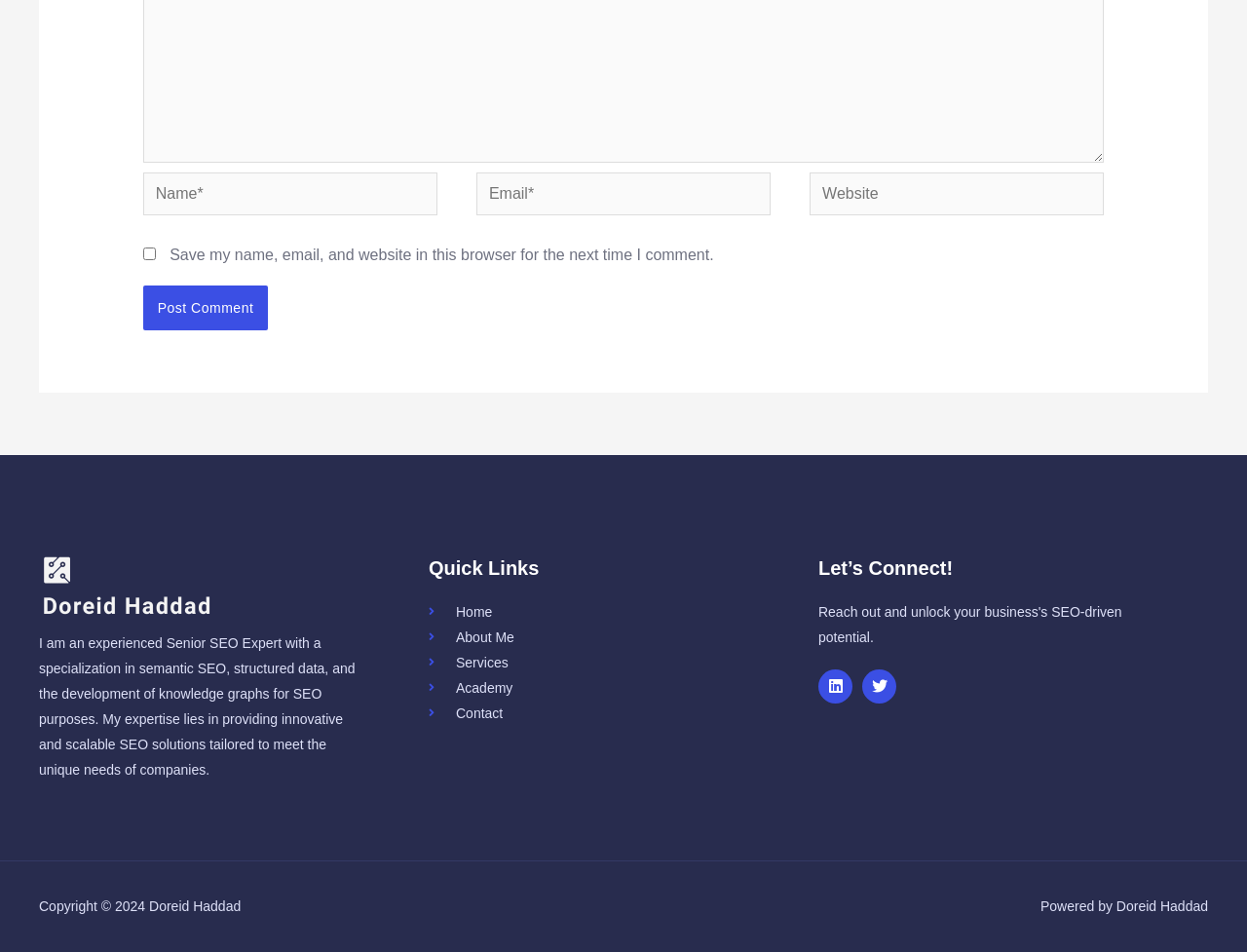What is the copyright year mentioned on the webpage?
Please answer the question as detailed as possible.

The webpage contains a copyright notice that reads 'Copyright © 2024 Doreid Haddad'. This indicates that the copyright year mentioned on the webpage is 2024.